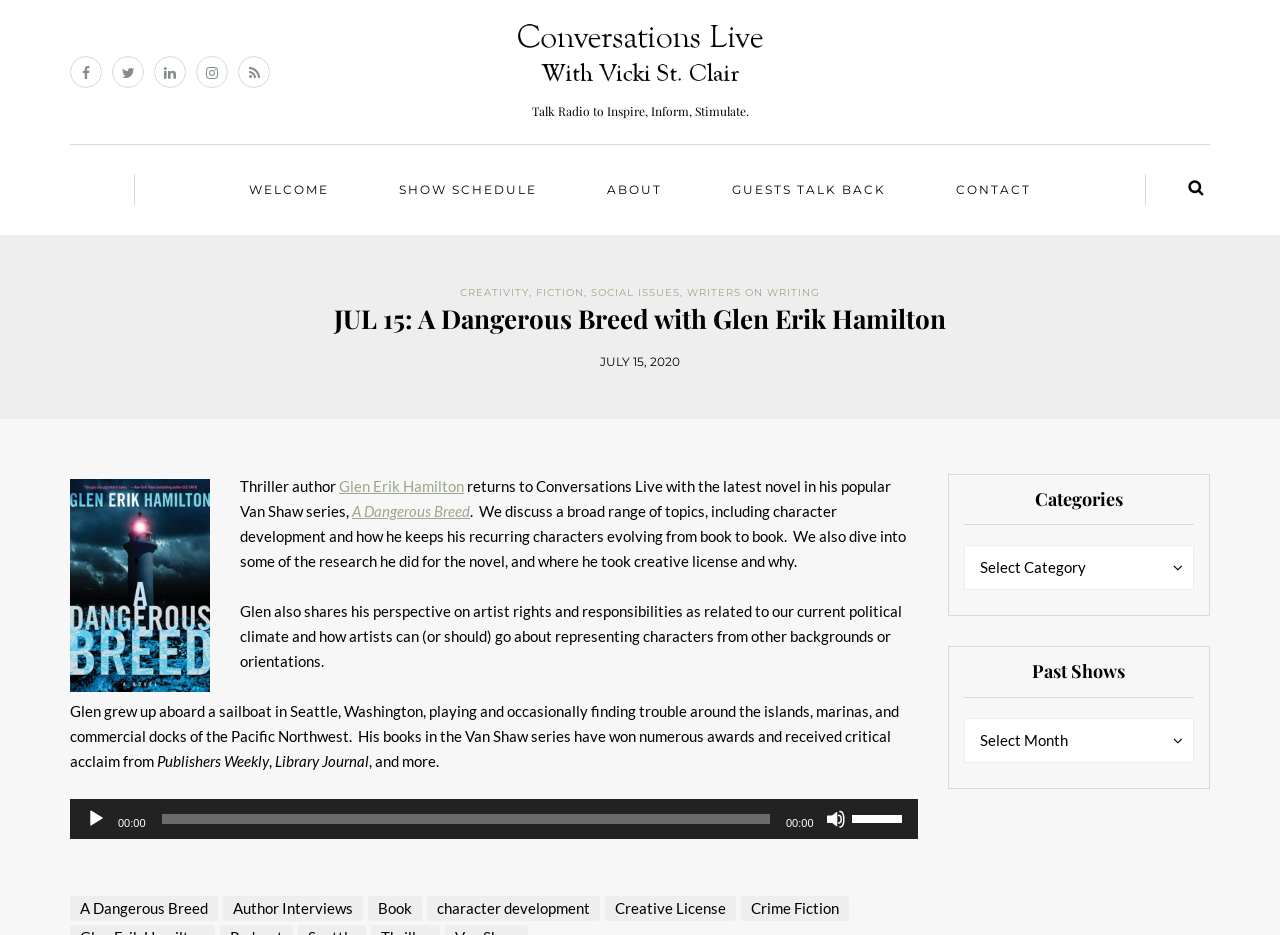Please identify the coordinates of the bounding box for the clickable region that will accomplish this instruction: "Click the search button".

[0.923, 0.181, 0.945, 0.221]